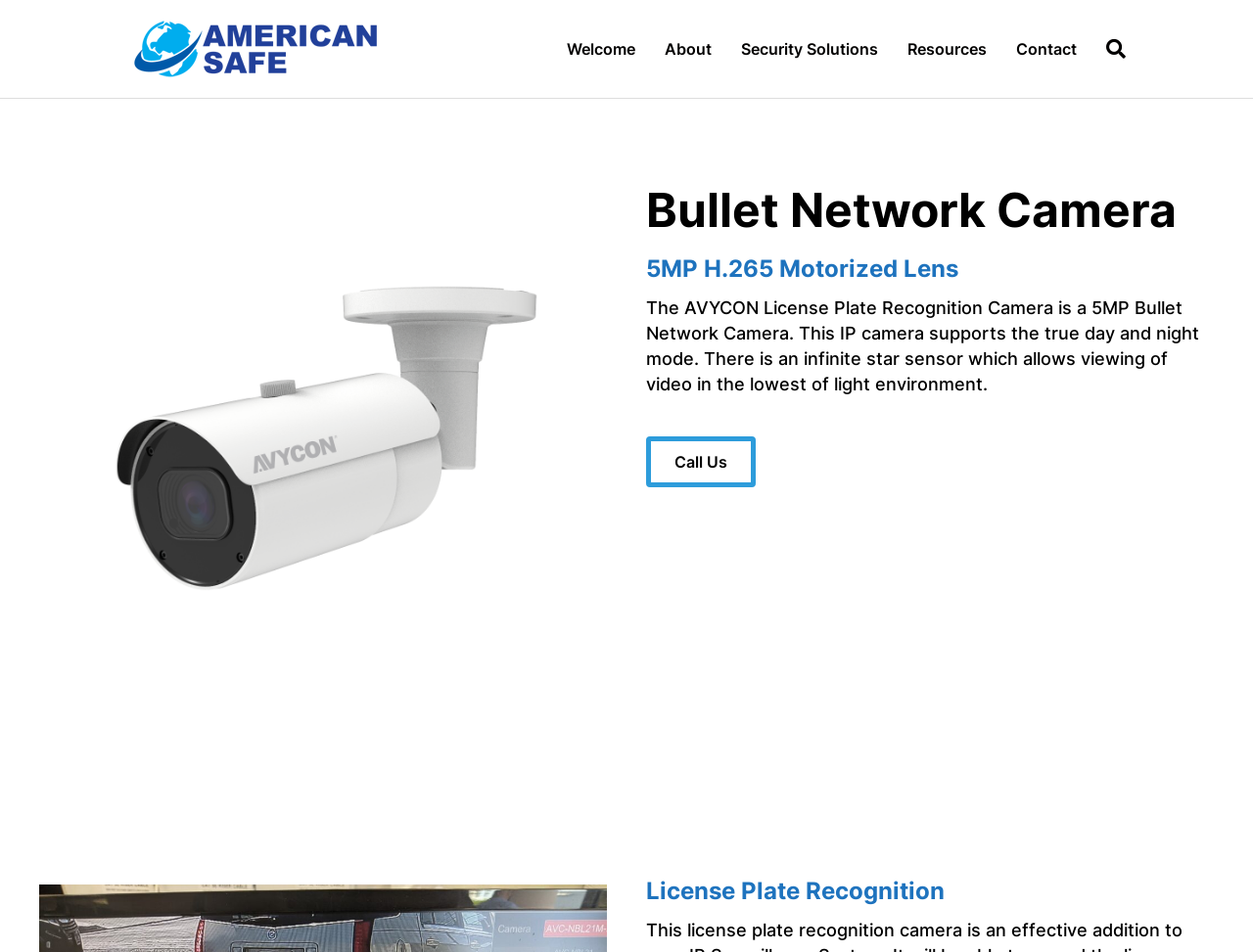Please specify the coordinates of the bounding box for the element that should be clicked to carry out this instruction: "Search". The coordinates must be four float numbers between 0 and 1, formatted as [left, top, right, bottom].

None